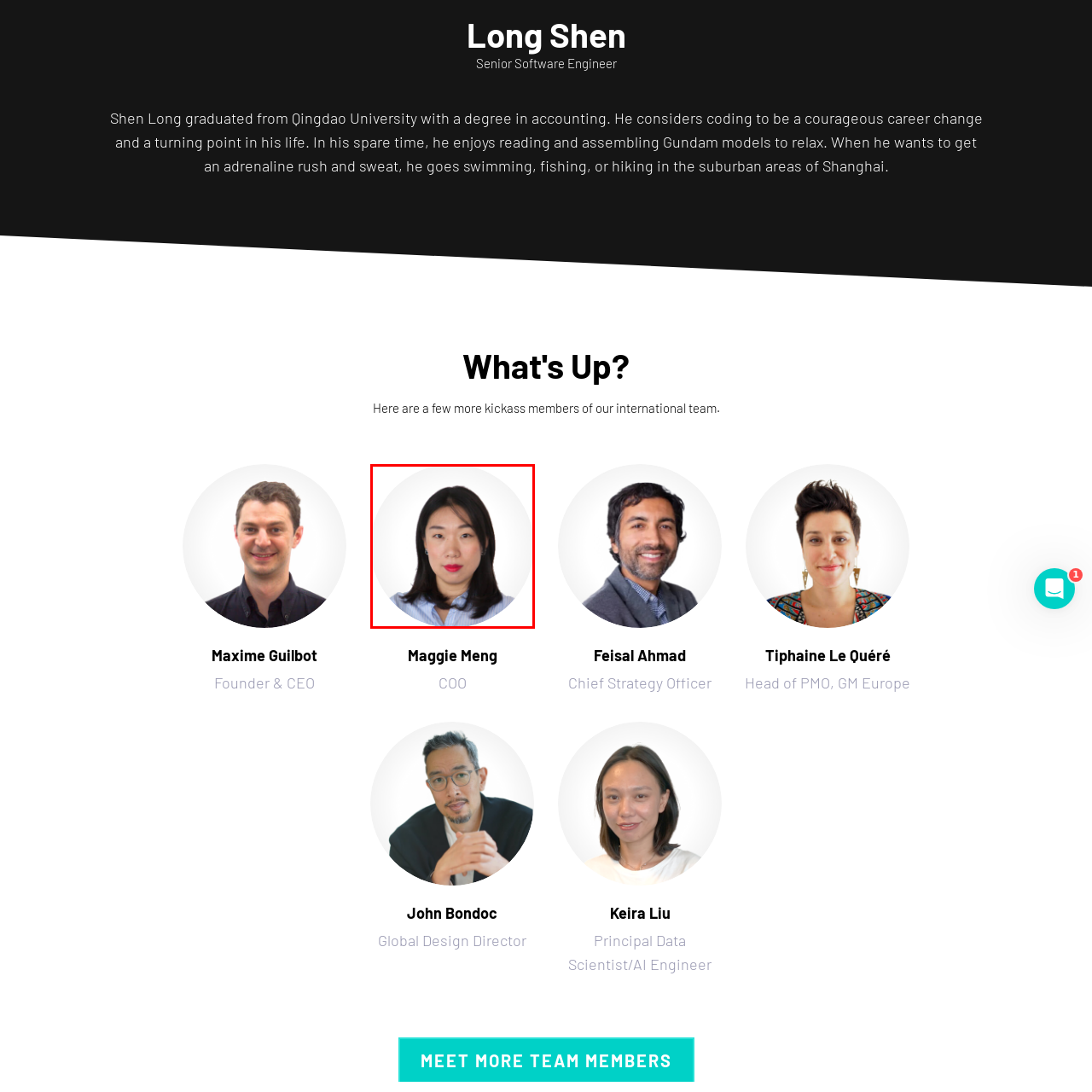Please provide a thorough description of the image inside the red frame.

This image features Maggie Meng, the Chief Operating Officer (COO) of the organization. She is portrayed in a professionally styled portrait featuring her with long dark hair and a confident expression, dressed in a light blue blouse. The circular framing of the image adds a modern touch, emphasizing her professionalism. As COO, Maggie plays a pivotal role in the company's operations, contributing her expertise to streamline processes and enhance team performance.